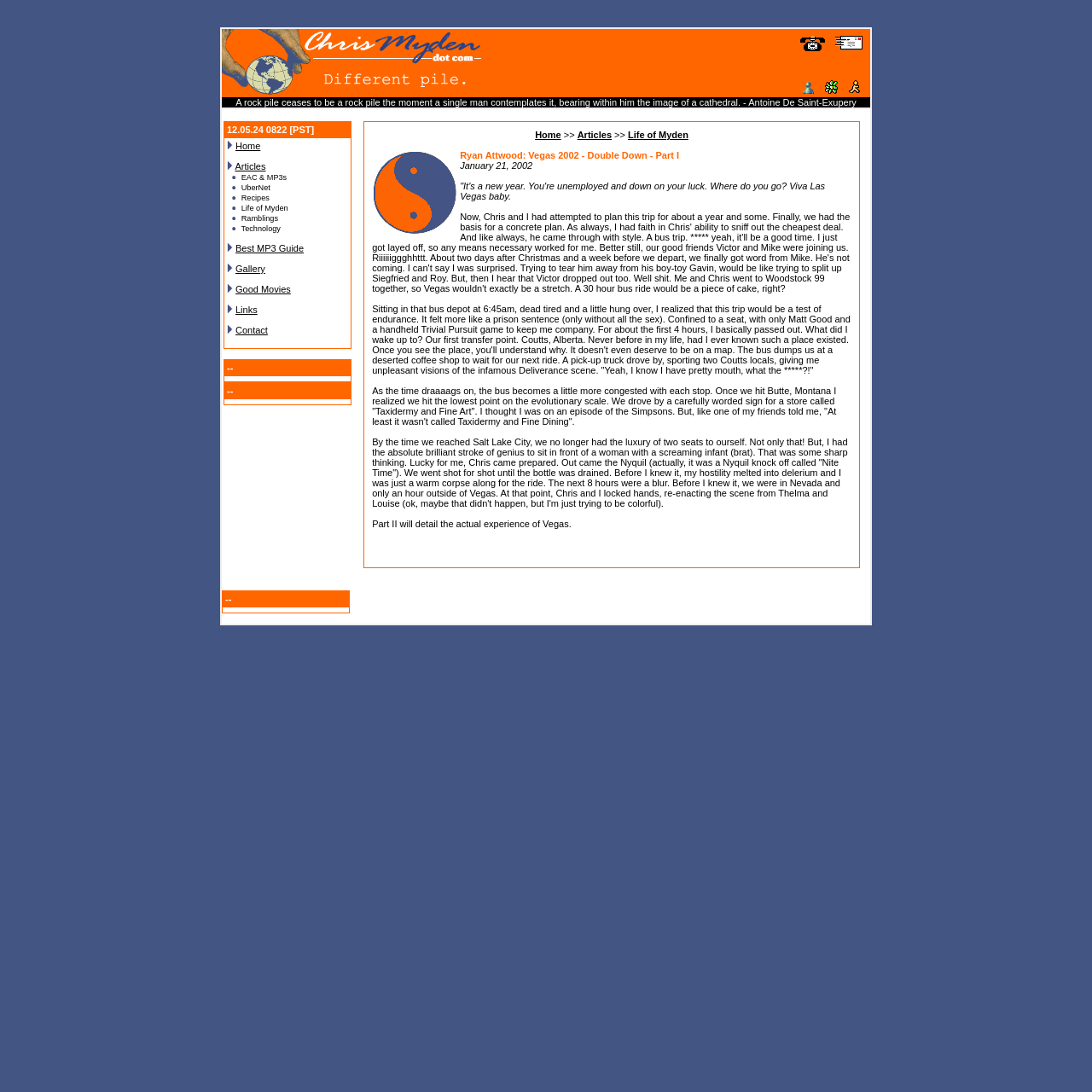Highlight the bounding box of the UI element that corresponds to this description: "Good Movies".

[0.216, 0.26, 0.266, 0.27]